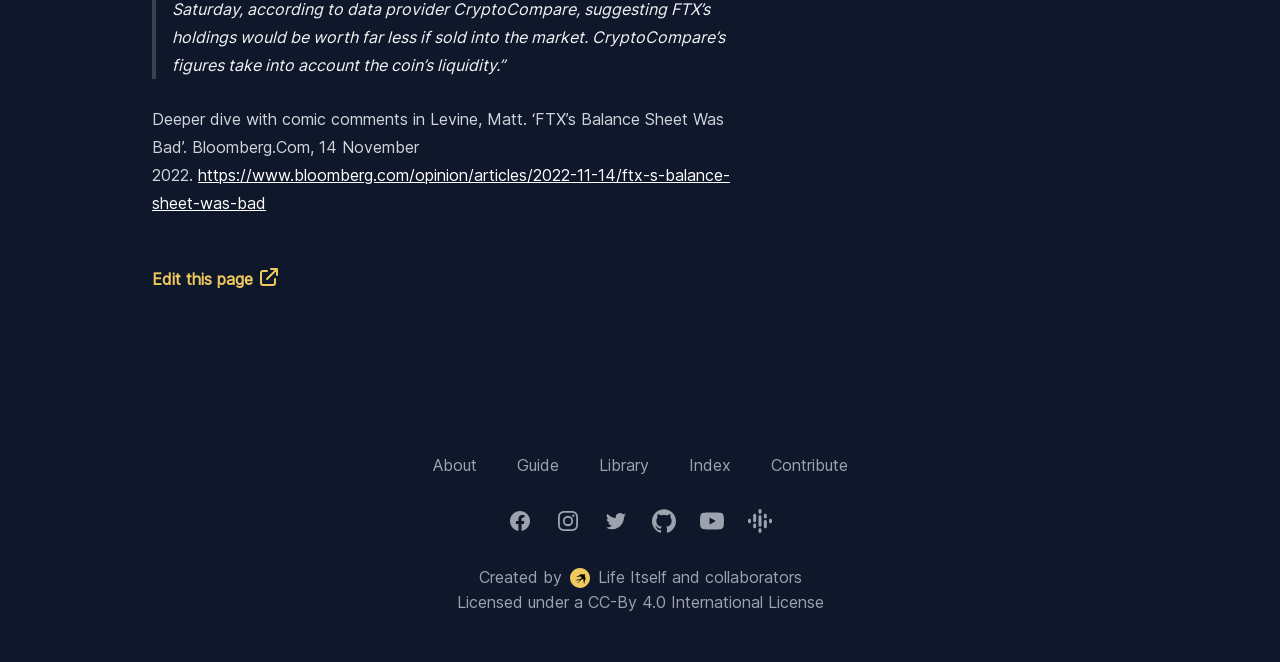Can you show the bounding box coordinates of the region to click on to complete the task described in the instruction: "Read the article on FTX's balance sheet"?

[0.119, 0.249, 0.57, 0.321]